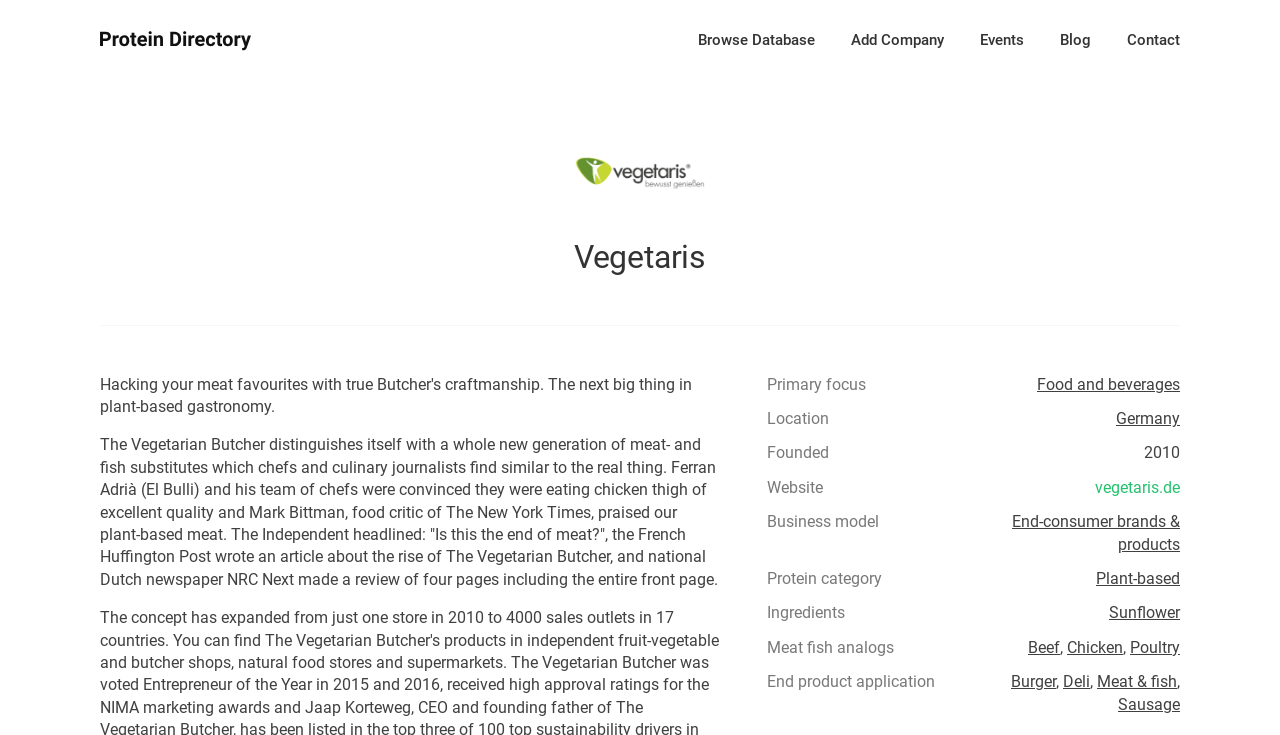Pinpoint the bounding box coordinates of the clickable element needed to complete the instruction: "Learn more about food and beverages". The coordinates should be provided as four float numbers between 0 and 1: [left, top, right, bottom].

[0.81, 0.51, 0.922, 0.536]